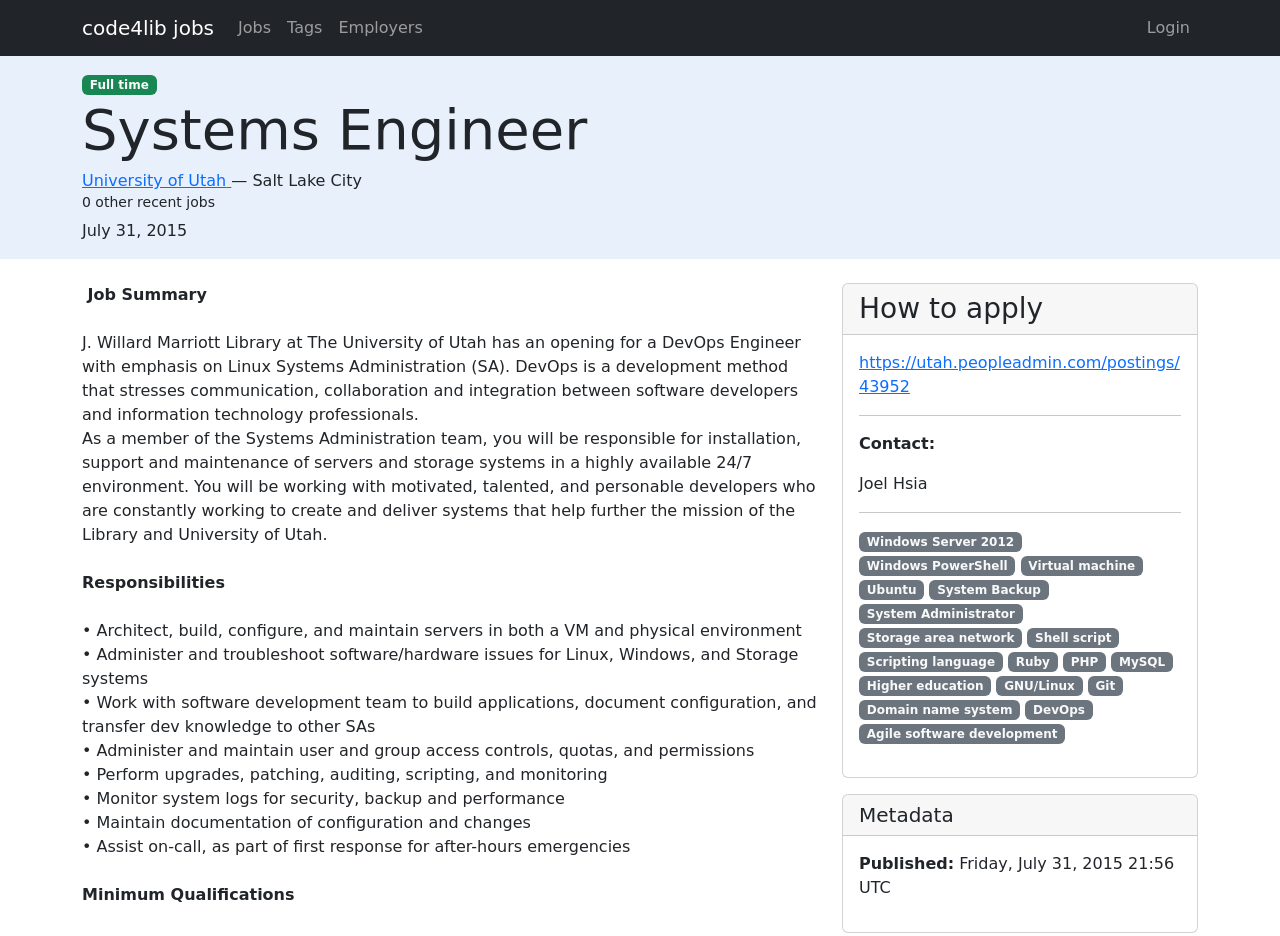Identify the bounding box coordinates of the region that needs to be clicked to carry out this instruction: "Visit the 'University of Utah' website". Provide these coordinates as four float numbers ranging from 0 to 1, i.e., [left, top, right, bottom].

[0.064, 0.183, 0.181, 0.203]